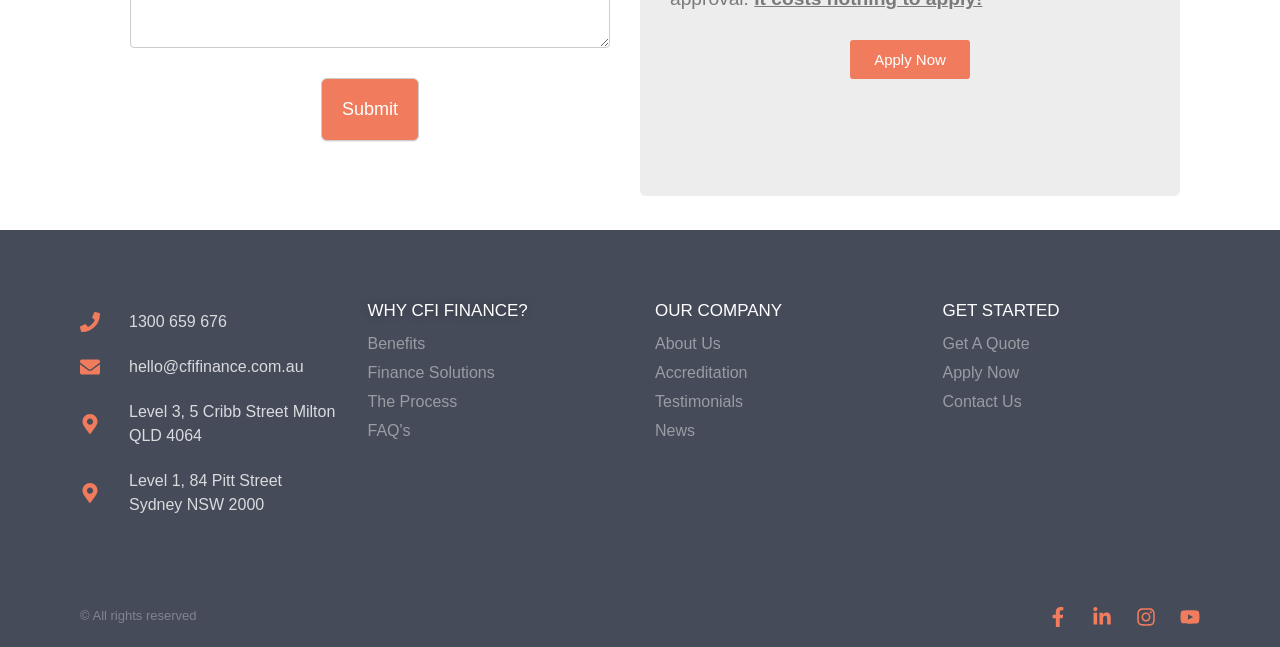Provide the bounding box coordinates in the format (top-left x, top-left y, bottom-right x, bottom-right y). All values are floating point numbers between 0 and 1. Determine the bounding box coordinate of the UI element described as: Get A Quote

[0.736, 0.513, 0.938, 0.55]